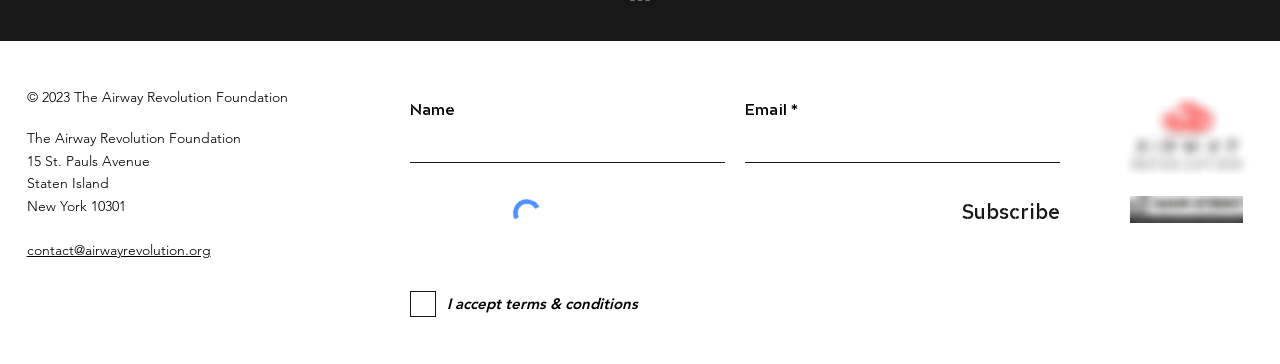Using the given description, provide the bounding box coordinates formatted as (top-left x, top-left y, bottom-right x, bottom-right y), with all values being floating point numbers between 0 and 1. Description: name="name" placeholder=""

[0.32, 0.353, 0.566, 0.447]